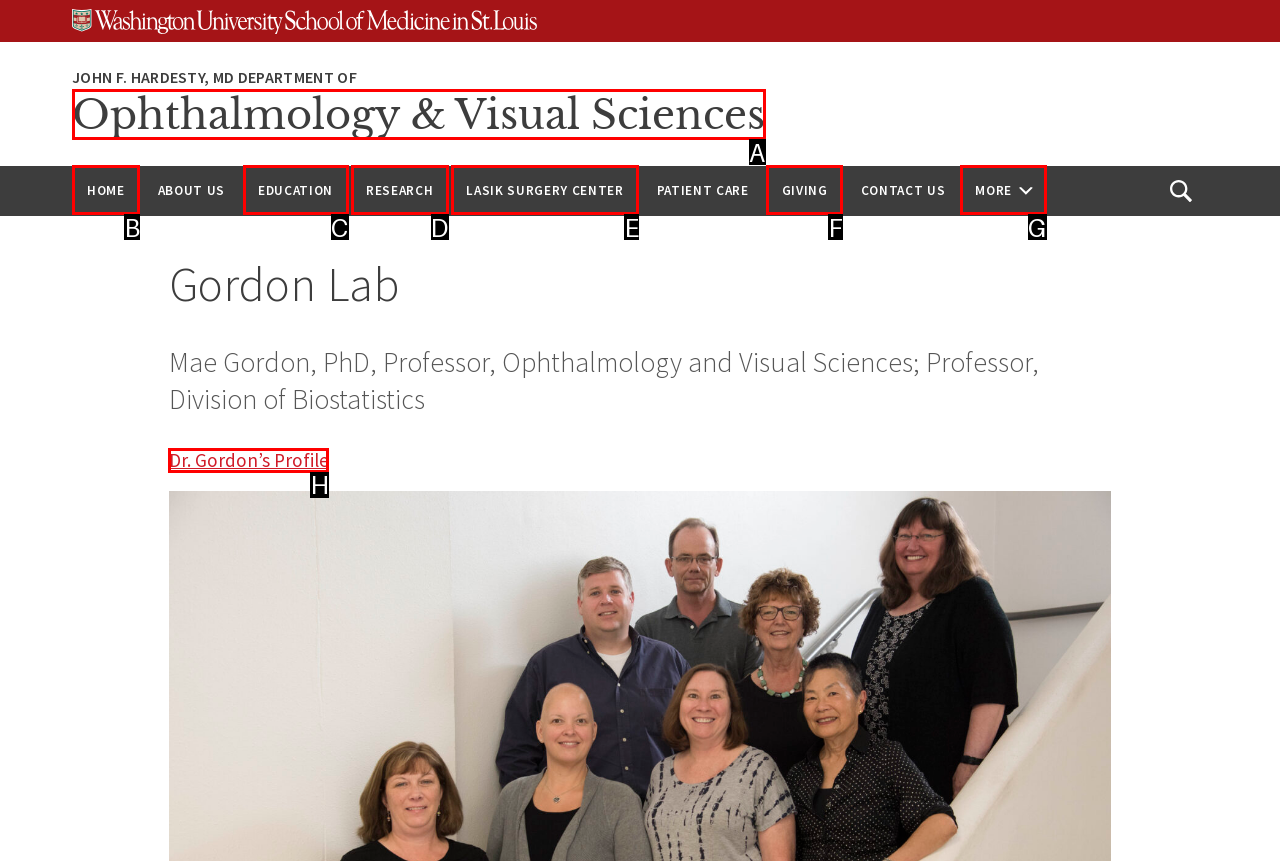Which option is described as follows: Ophthalmology & Visual Sciences
Answer with the letter of the matching option directly.

A